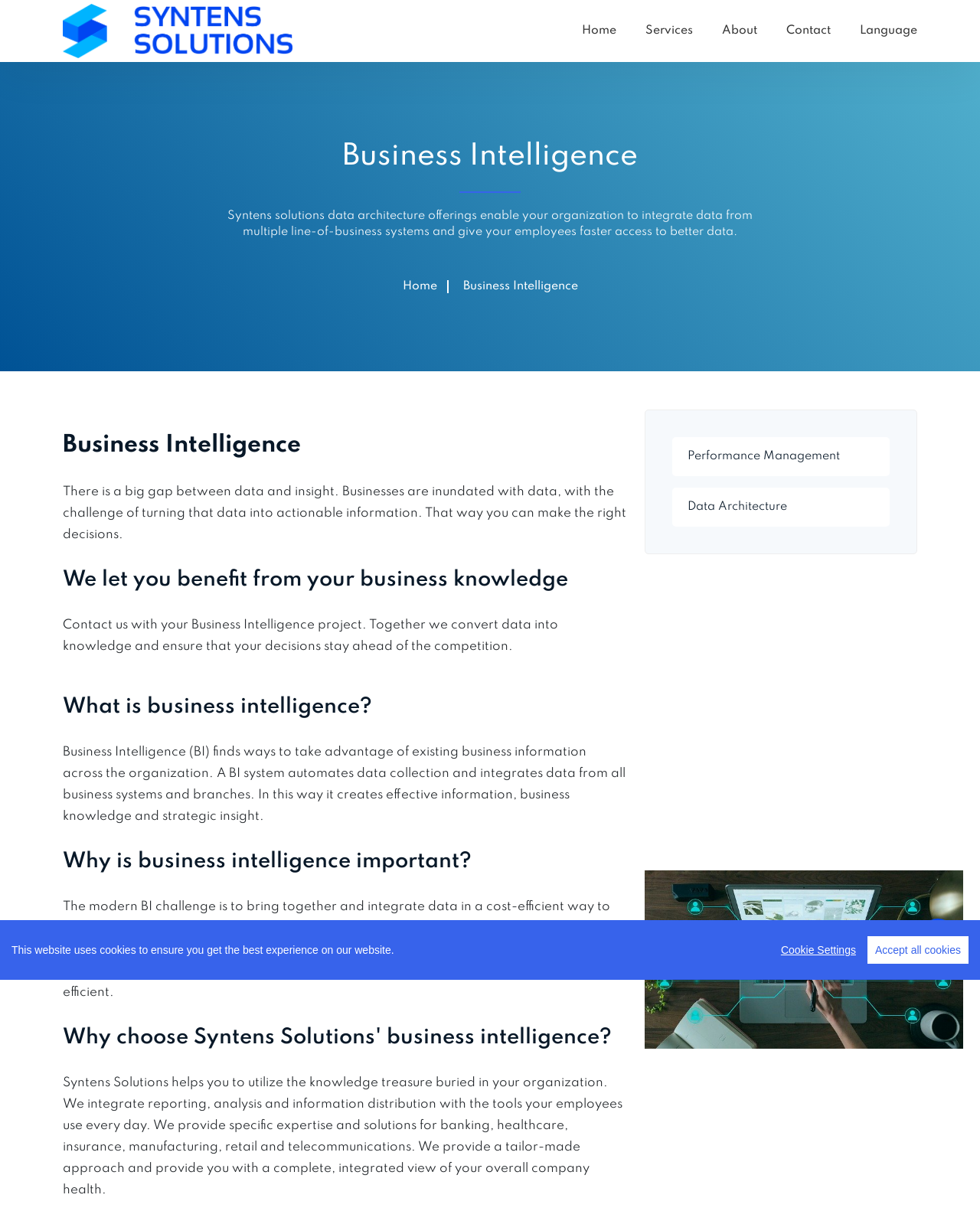Identify the bounding box of the HTML element described here: "parent_node: (shown) name="name"". Provide the coordinates as four float numbers between 0 and 1: [left, top, right, bottom].

None